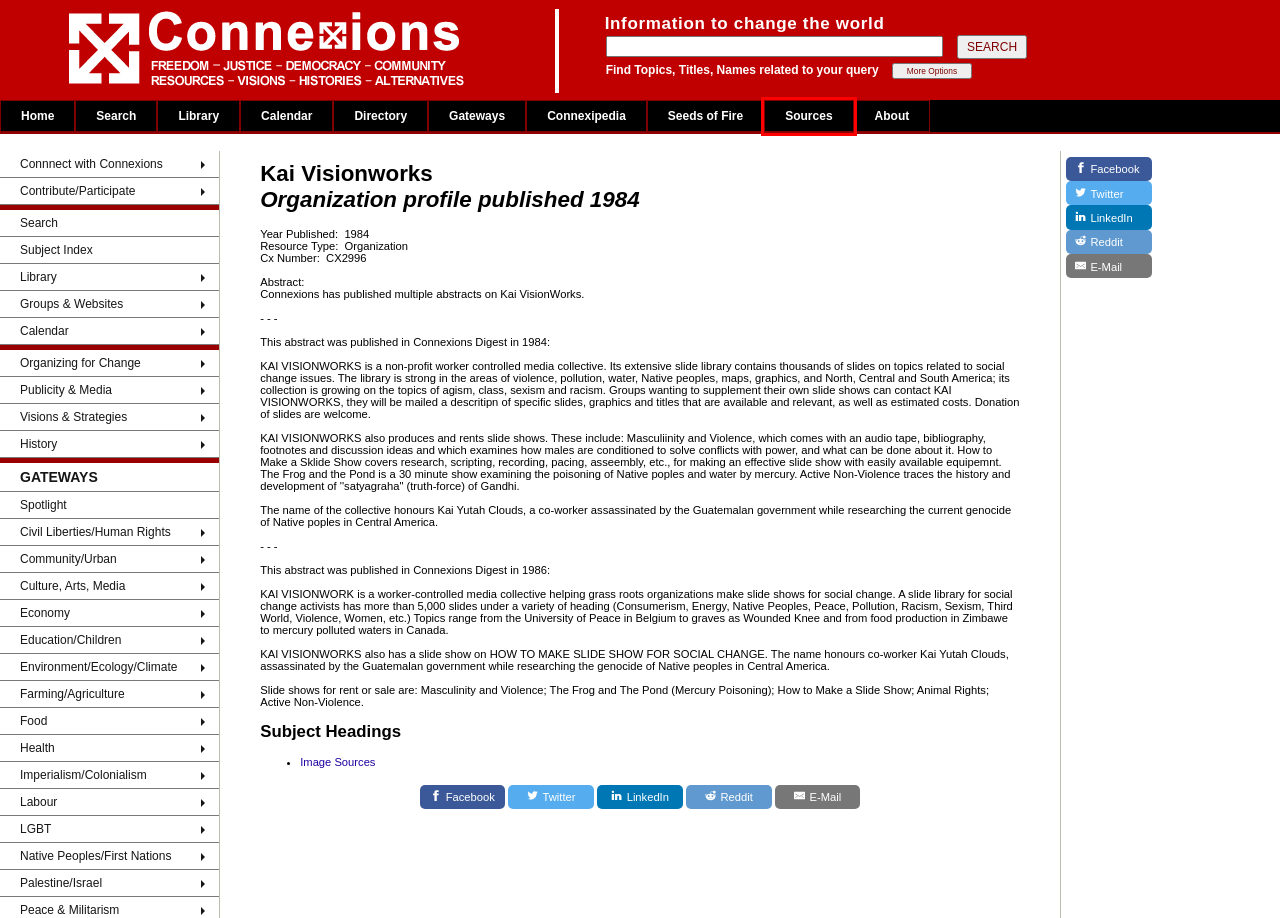Observe the provided screenshot of a webpage with a red bounding box around a specific UI element. Choose the webpage description that best fits the new webpage after you click on the highlighted element. These are your options:
A. Search Sources
B. Media Sources
C. Sources Calendar Event Calendar for Media and Journalists
D. Journalism Sources
E. Sources for Journalists, Researchers, Writers
F. Sources Select Resources for Journalists Writers Researchers Editors Media Communicators
G. Sources Subject Index Experts and Information in Sources Directory 2012
H. Intelligent Search

E